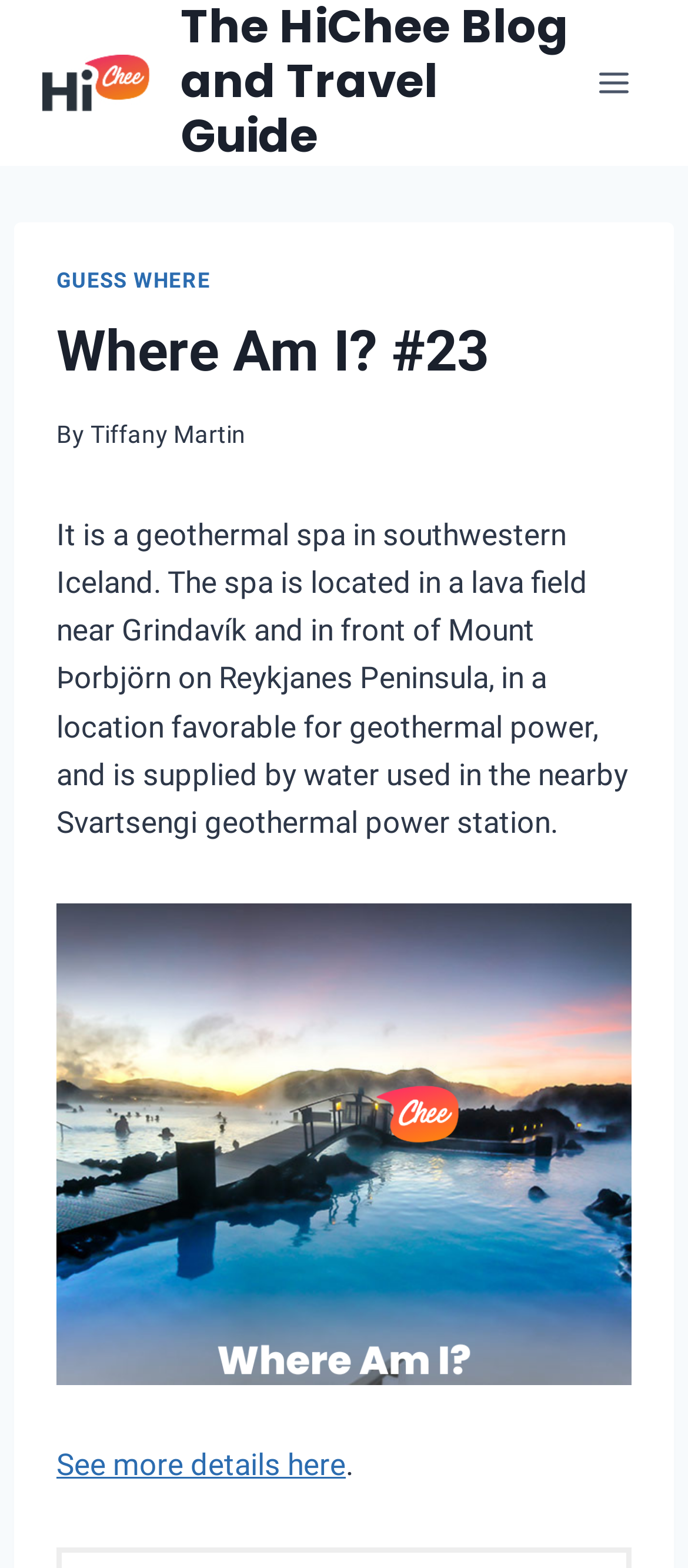Provide a brief response to the question below using a single word or phrase: 
What can you do if you want to know more about the geothermal spa?

See more details here